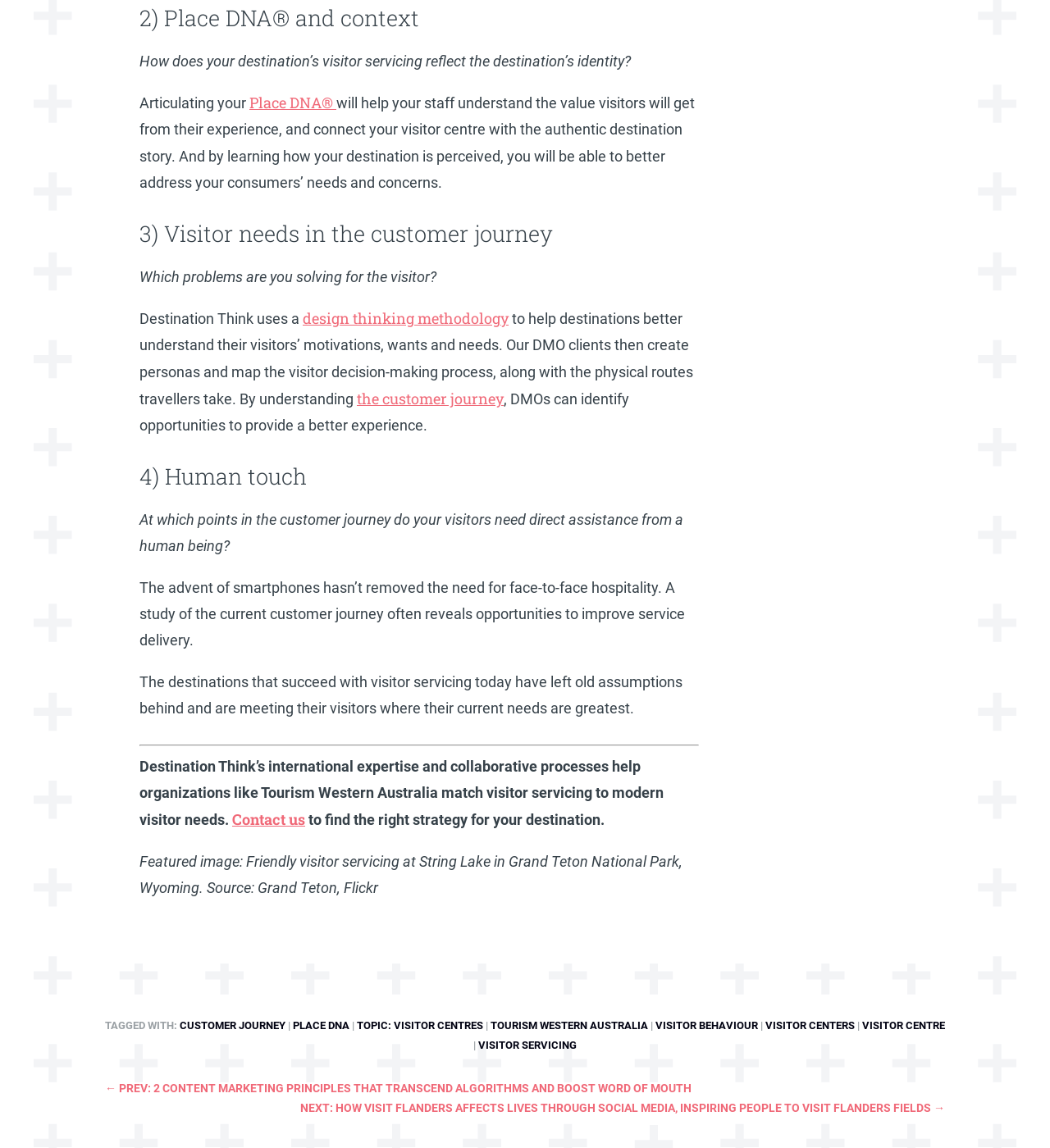Provide the bounding box coordinates for the UI element that is described as: "the customer journey".

[0.34, 0.339, 0.48, 0.356]